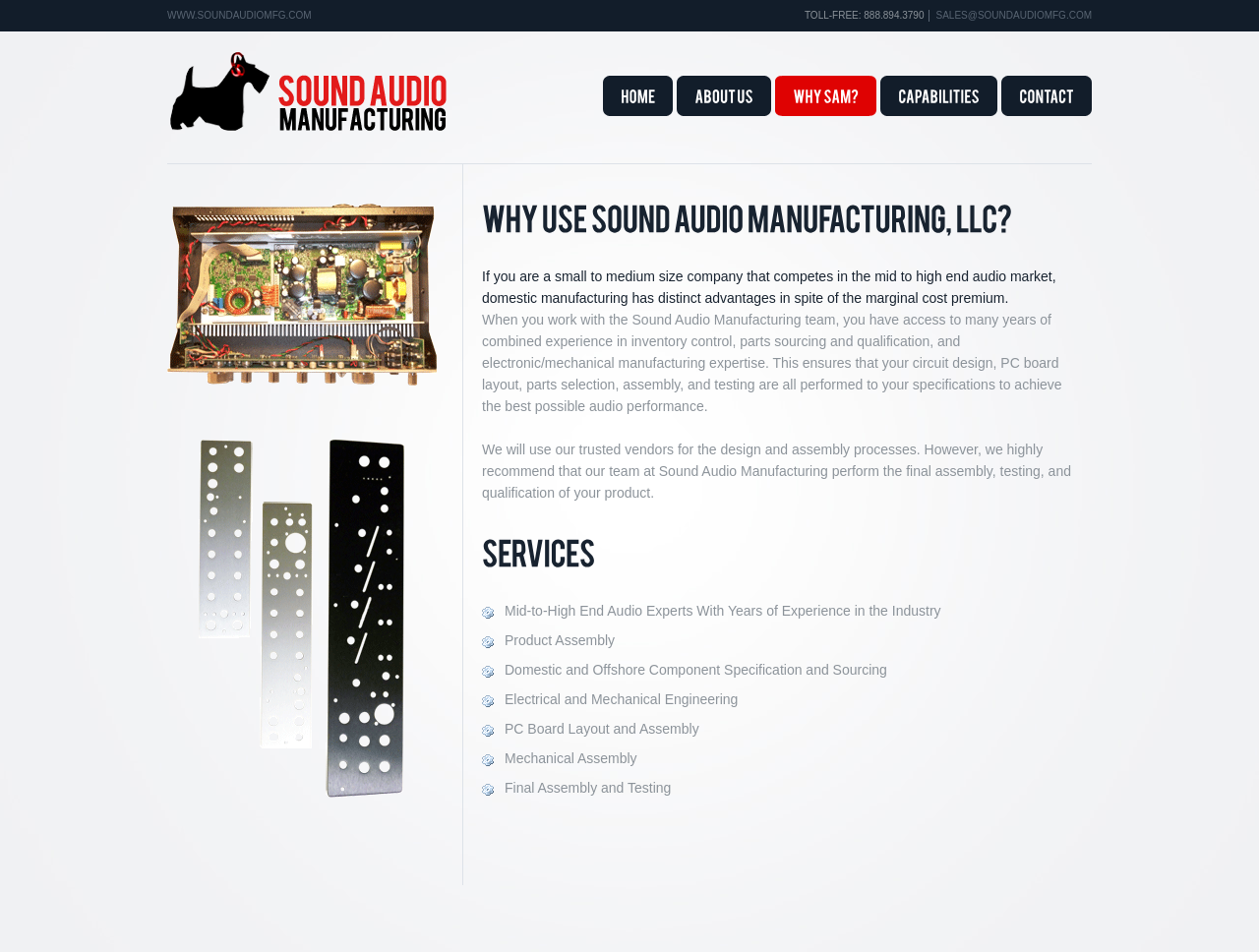Identify the bounding box coordinates necessary to click and complete the given instruction: "Learn about the company".

[0.538, 0.08, 0.612, 0.122]